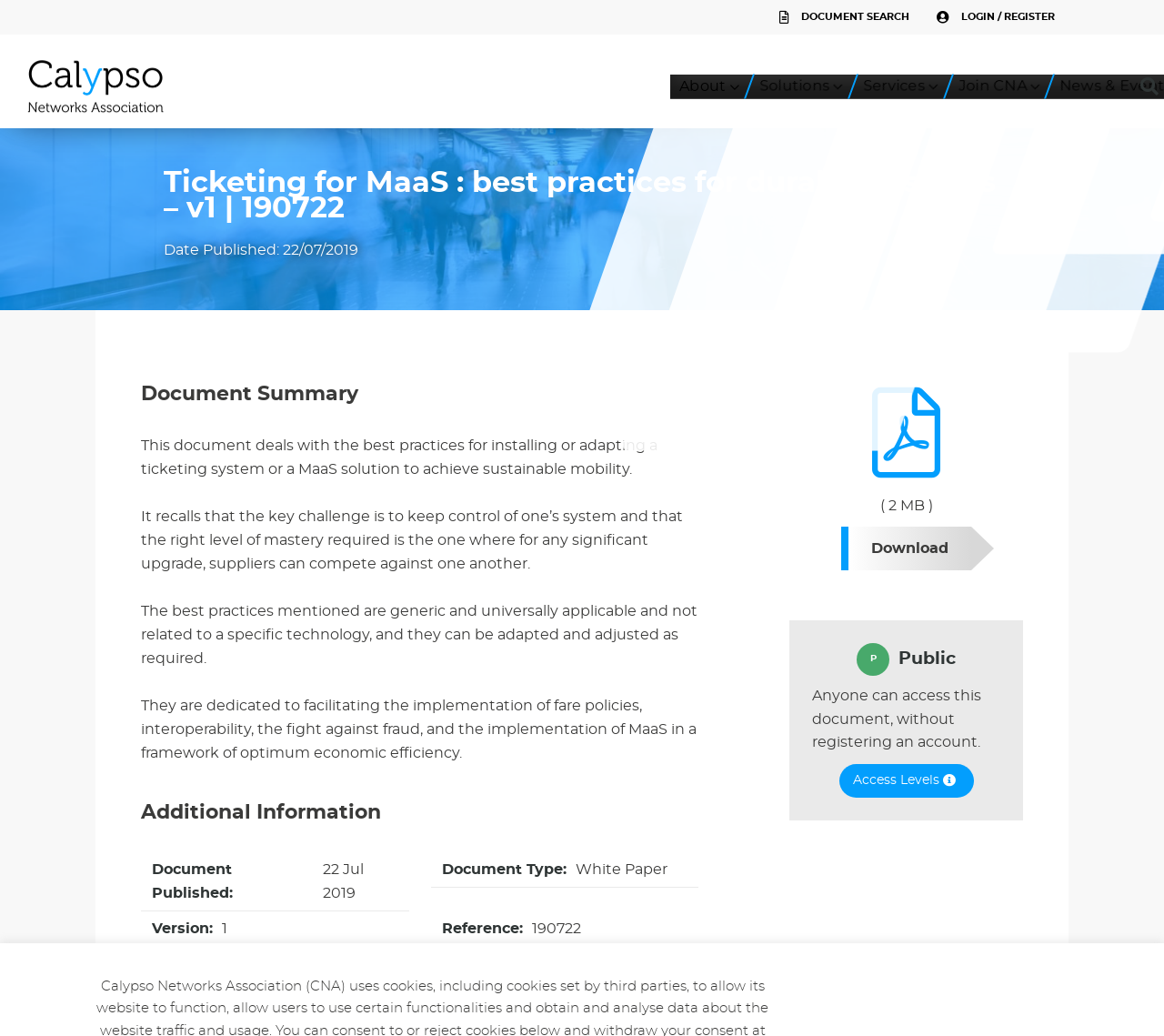Please provide a detailed answer to the question below based on the screenshot: 
What is the organization behind this webpage?

I inferred this answer by looking at the top-left corner of the webpage, where I found a link with the text 'Calypso Networks Association' and an image with the same description. This suggests that the organization behind this webpage is Calypso Networks Association.